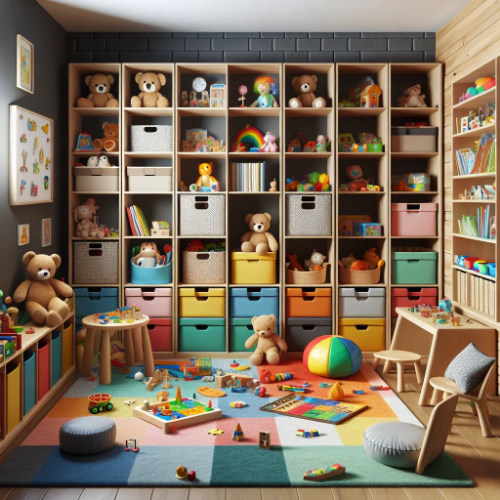Provide a thorough and detailed caption for the image.

The image depicts a well-organized and vibrant children's playroom designed for functionality and enjoyment. Against a backdrop of dark walls adorned with playful artwork, a spacious shelving unit dominates one side of the room, filled with neatly arranged bins and toys. Each bin, color-coded and labeled, keeps toys like plush bears and colorful blocks easily accessible for children.

On the floor, a cozy, multi-colored rug serves as a playful base for a lively assortment of toys, including building blocks and a bright beach ball, inviting creativity and play. Nearby, a small table surrounded by child-sized chairs provides a perfect spot for arts and crafts or games. This inviting and clutter-free environment emphasizes strategies for maintaining an organized space, making it clear how functional design can coexist with fun, ensuring that both kids and parents can enjoy a tidy play area.